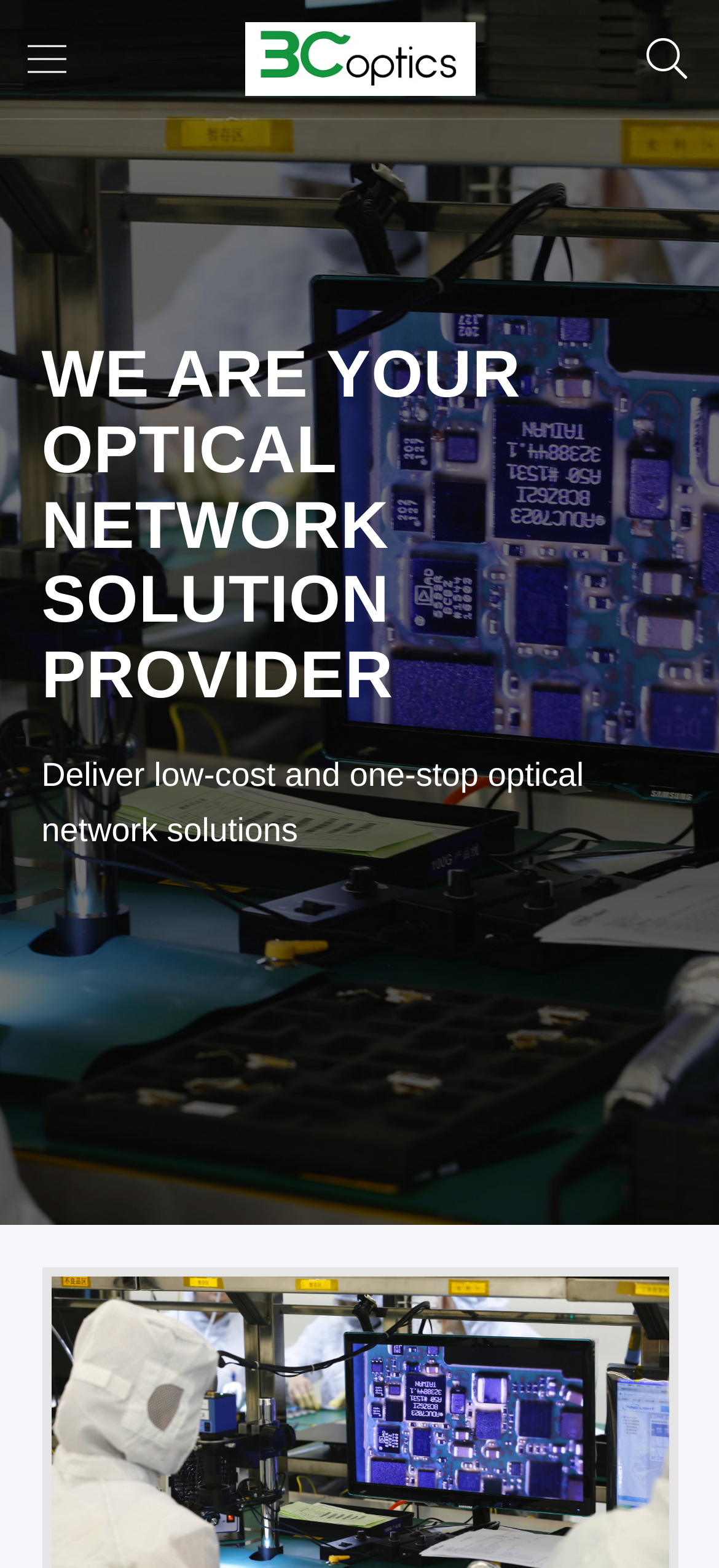Given the webpage screenshot, identify the bounding box of the UI element that matches this description: "I've seen this 2".

None